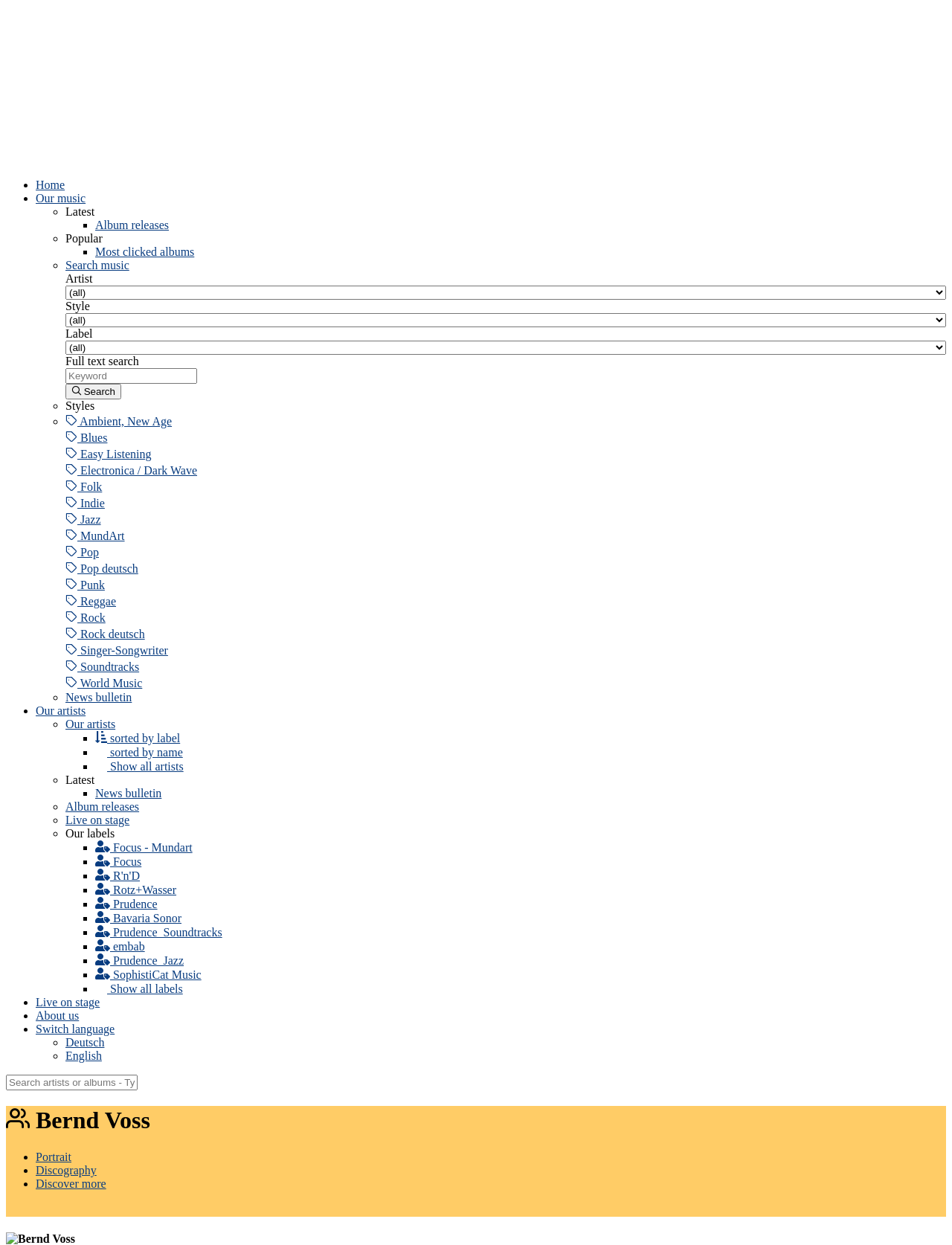Please provide a comprehensive response to the question based on the details in the image: How many styles are listed on the webpage?

The webpage lists 19 different styles, including Ambient, New Age, Blues, Easy Listening, and others, which are displayed as links on the page.